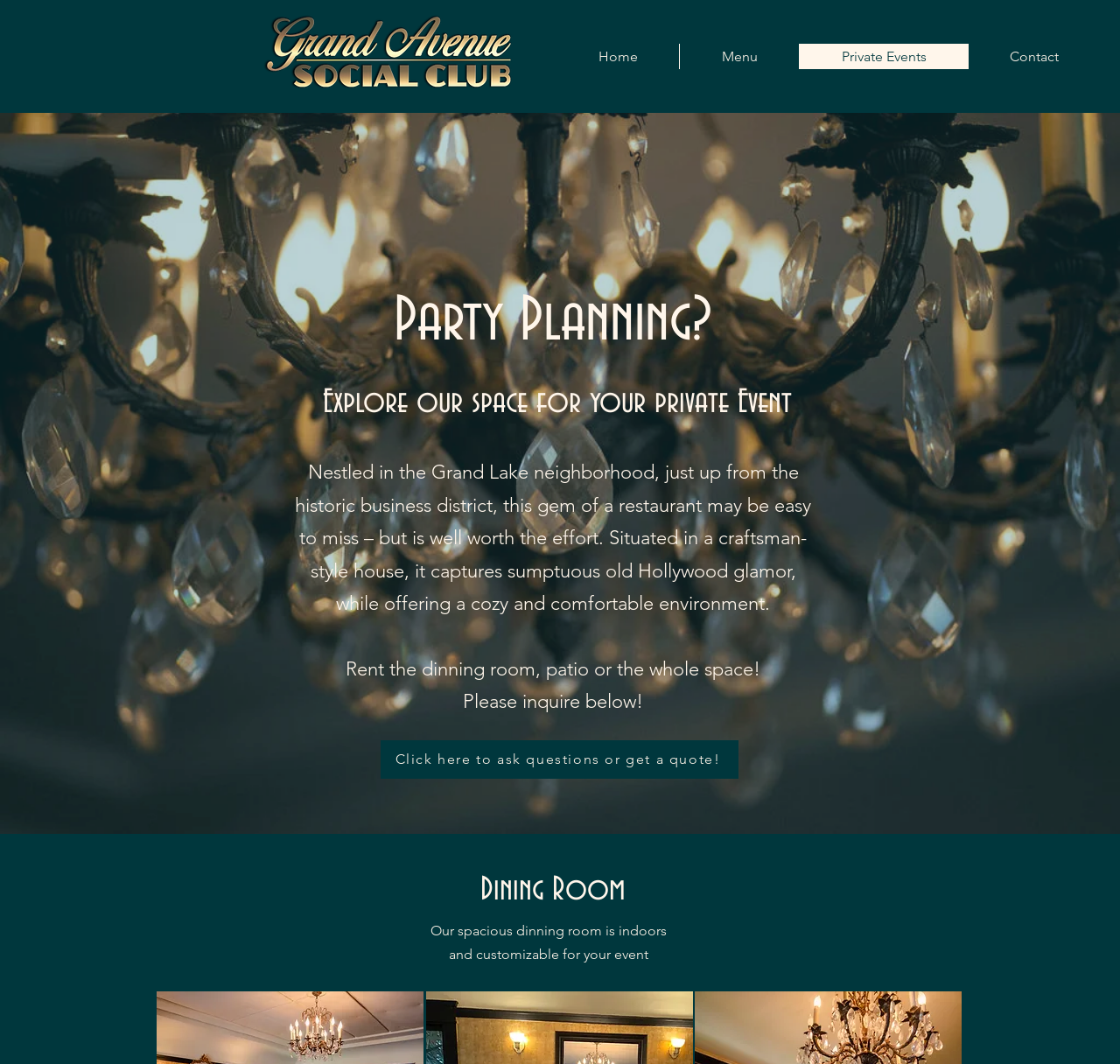Using the details from the image, please elaborate on the following question: What is the name of the restaurant?

Based on the image with the text '3D - Grand Avenue Social Club.png' and the navigation links, it can be inferred that the webpage is about a restaurant called Grand Avenue Social.